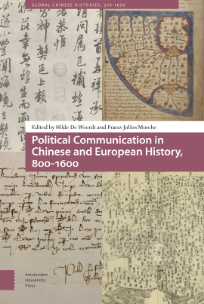Give a concise answer using one word or a phrase to the following question:
What is depicted on the cover art?

A collage of historical documents